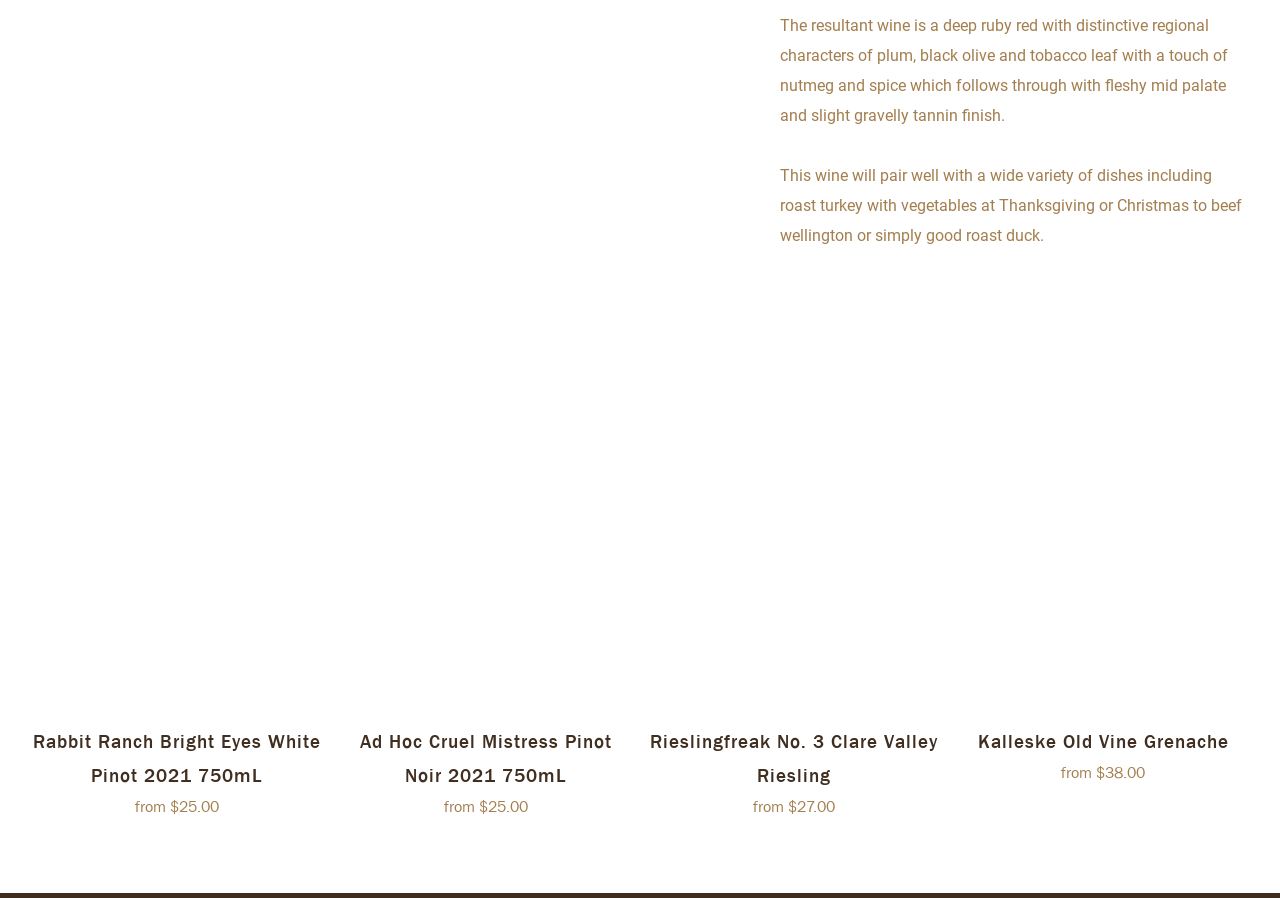Given the element description title="Kalleske Old Vine Grenache", specify the bounding box coordinates of the corresponding UI element in the format (top-left x, top-left y, bottom-right x, bottom-right y). All values must be between 0 and 1.

[0.747, 0.444, 0.977, 0.771]